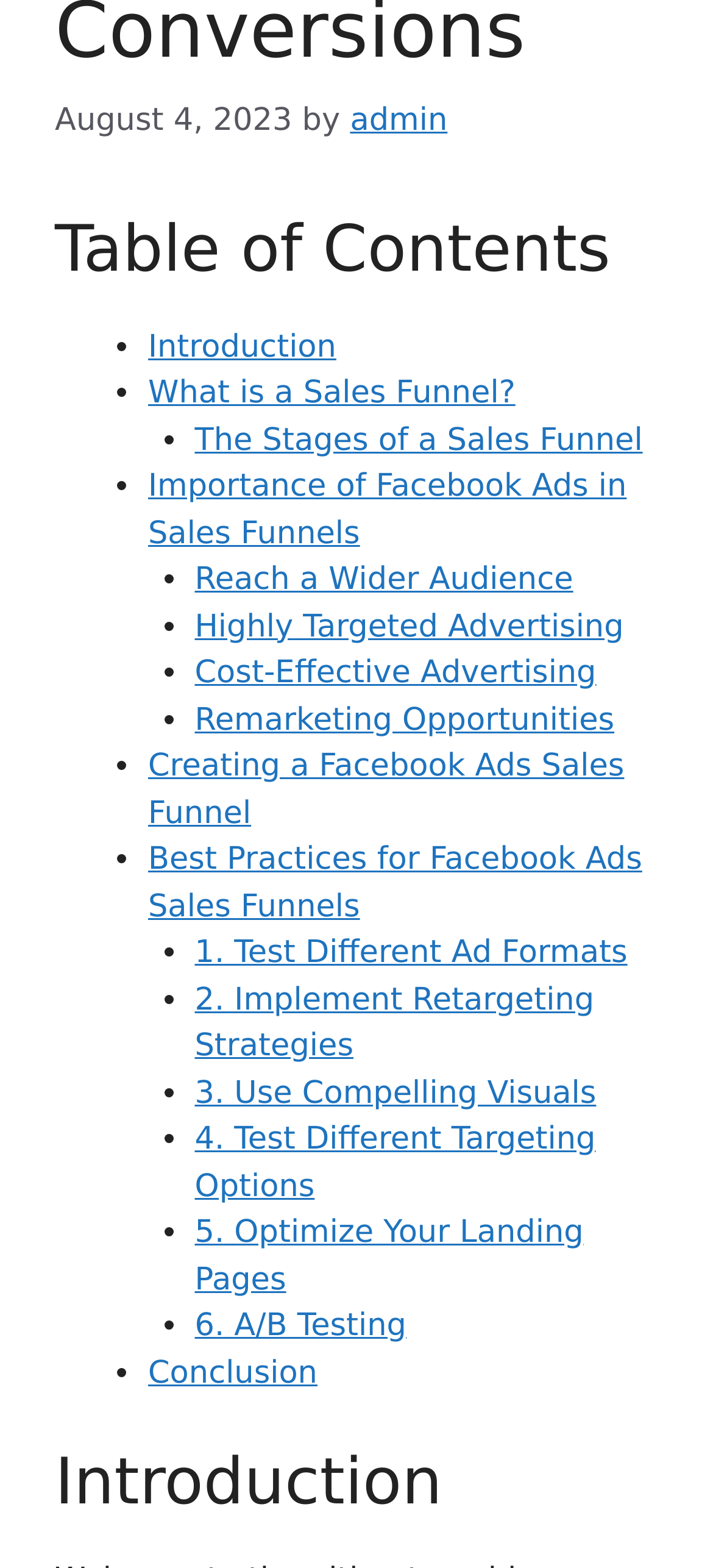Based on the image, provide a detailed and complete answer to the question: 
How many subtopics are listed under 'Table of Contents'?

The table of contents lists 13 subtopics, each represented by a link element, starting from 'Introduction' and ending with 'Conclusion'.